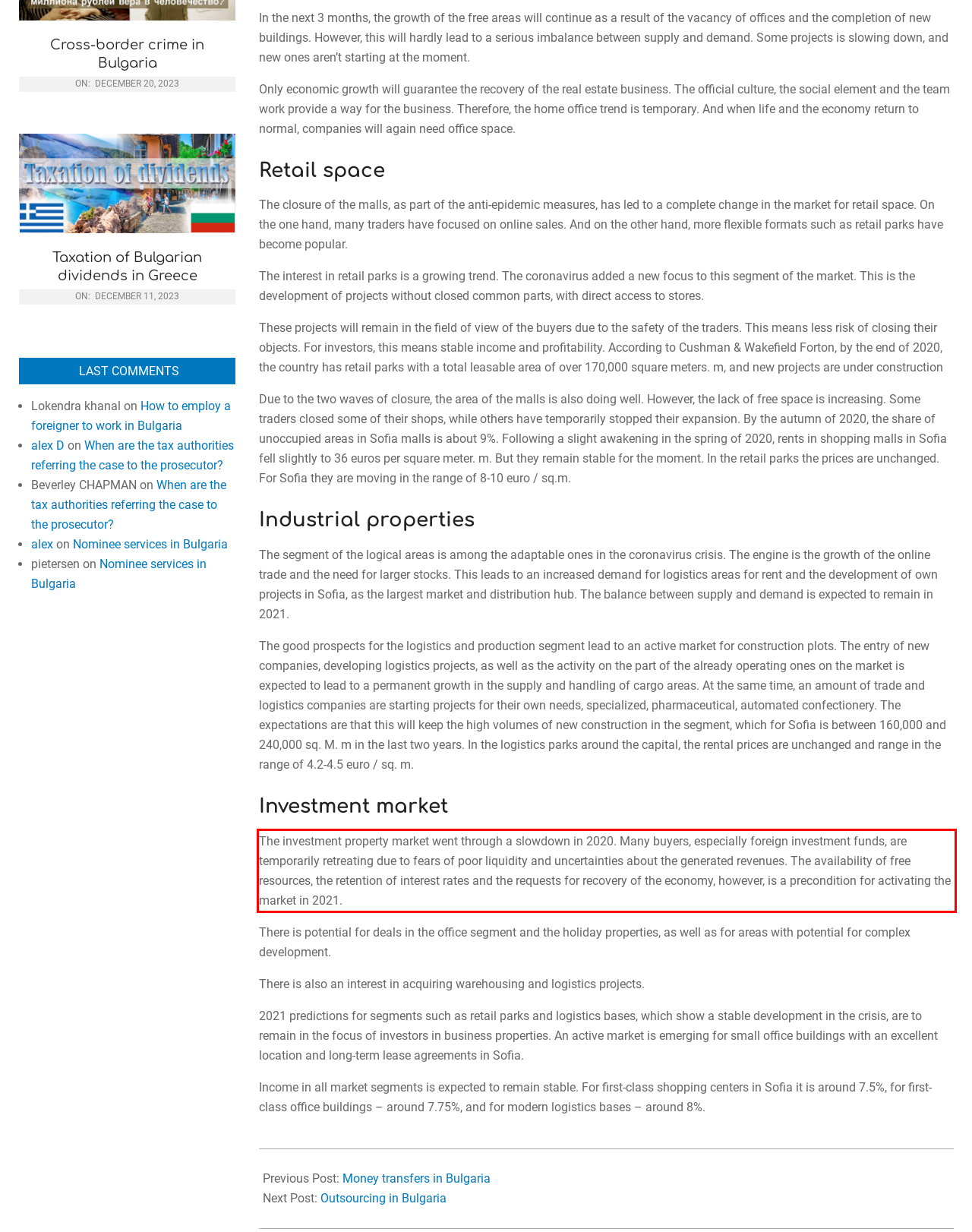Examine the webpage screenshot and use OCR to recognize and output the text within the red bounding box.

The investment property market went through a slowdown in 2020. Many buyers, especially foreign investment funds, are temporarily retreating due to fears of poor liquidity and uncertainties about the generated revenues. The availability of free resources, the retention of interest rates and the requests for recovery of the economy, however, is a precondition for activating the market in 2021.